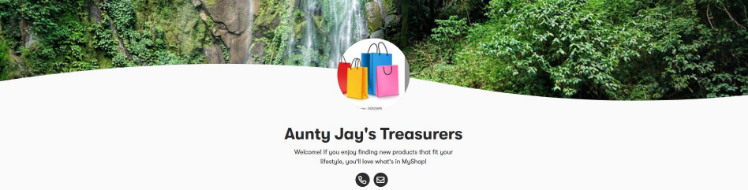Provide a short answer using a single word or phrase for the following question: 
What is the purpose of the icons below the title?

Accessibility and engagement